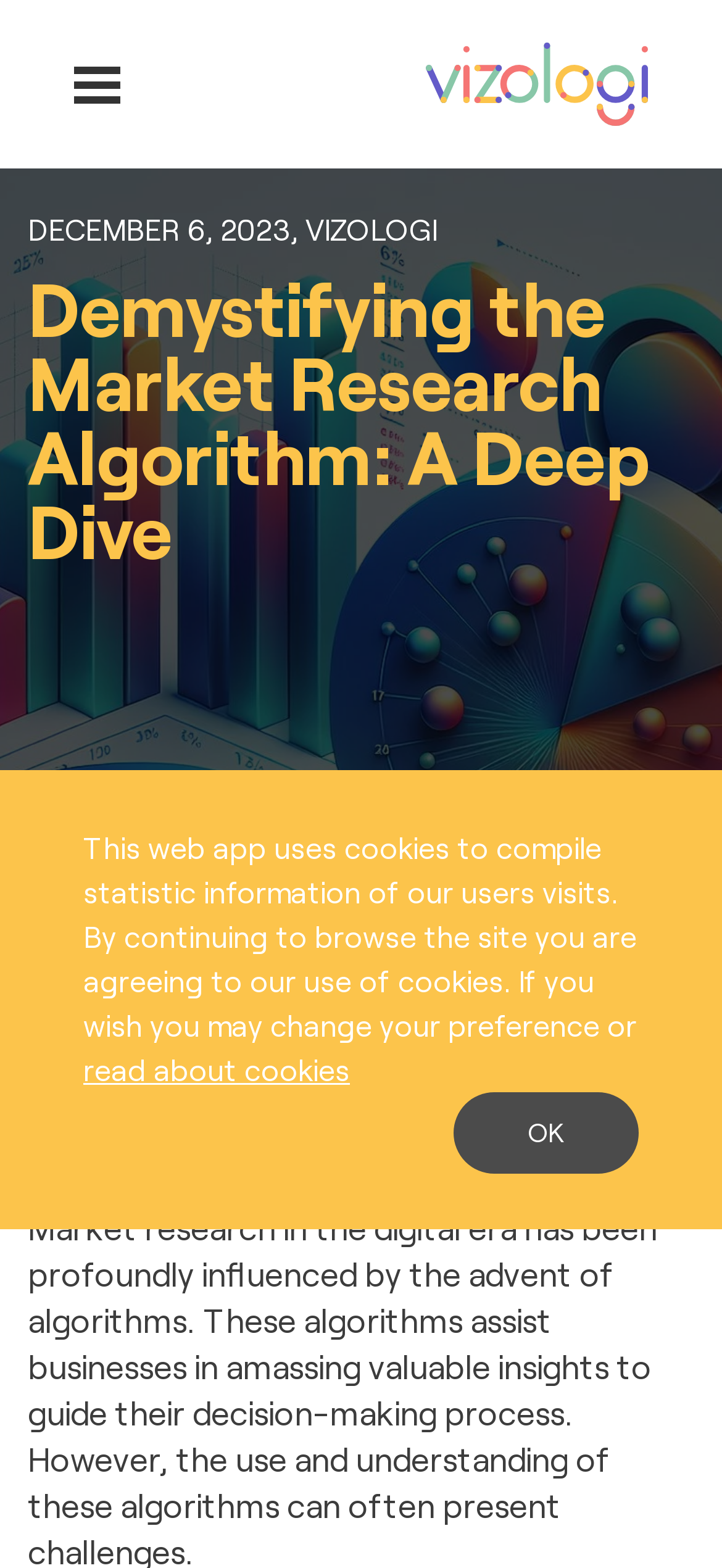Extract the bounding box coordinates of the UI element described: "OK". Provide the coordinates in the format [left, top, right, bottom] with values ranging from 0 to 1.

[0.628, 0.697, 0.885, 0.749]